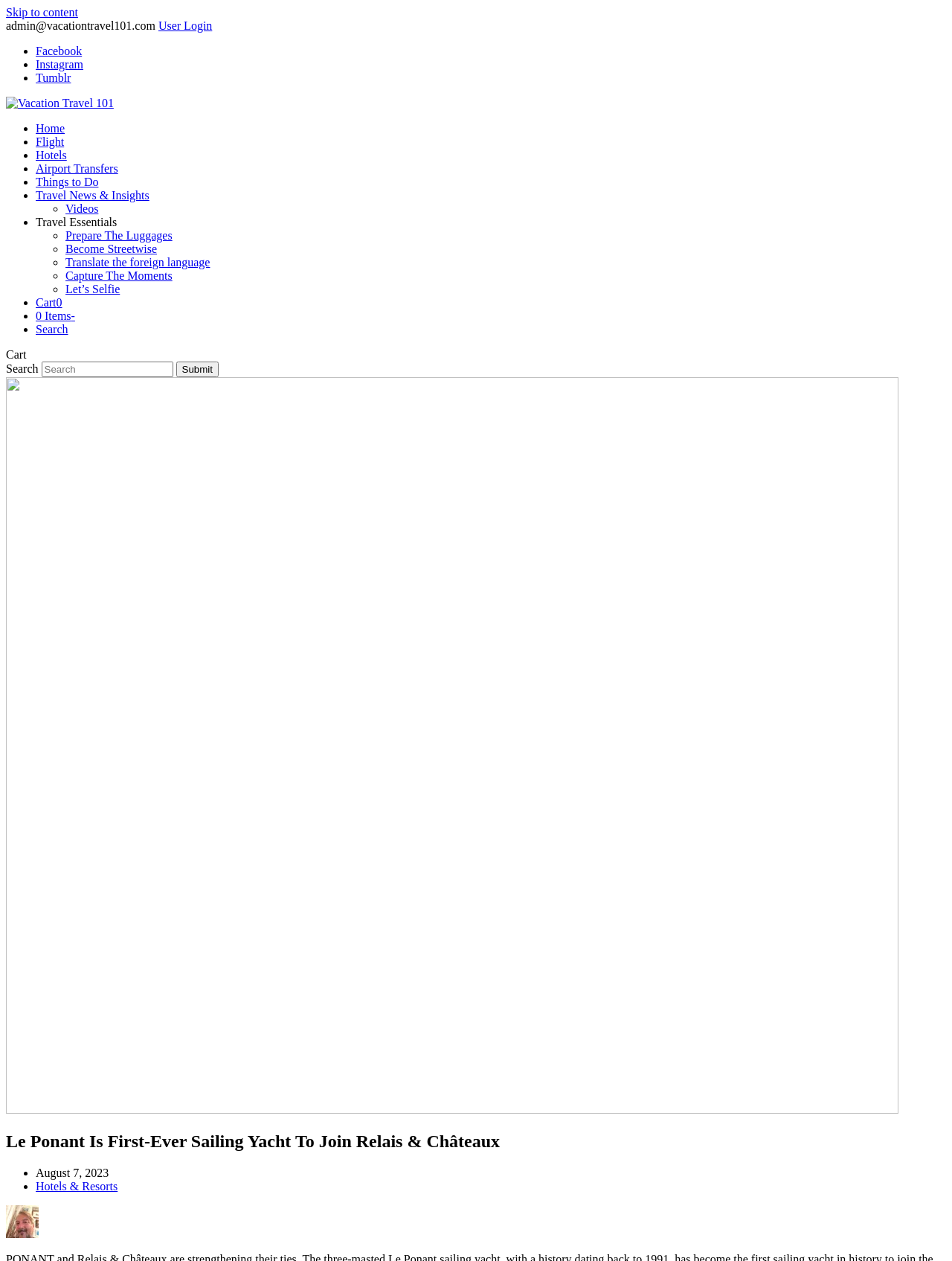Provide a one-word or short-phrase response to the question:
What is the email address provided on the webpage?

admin@vacationtravel101.com